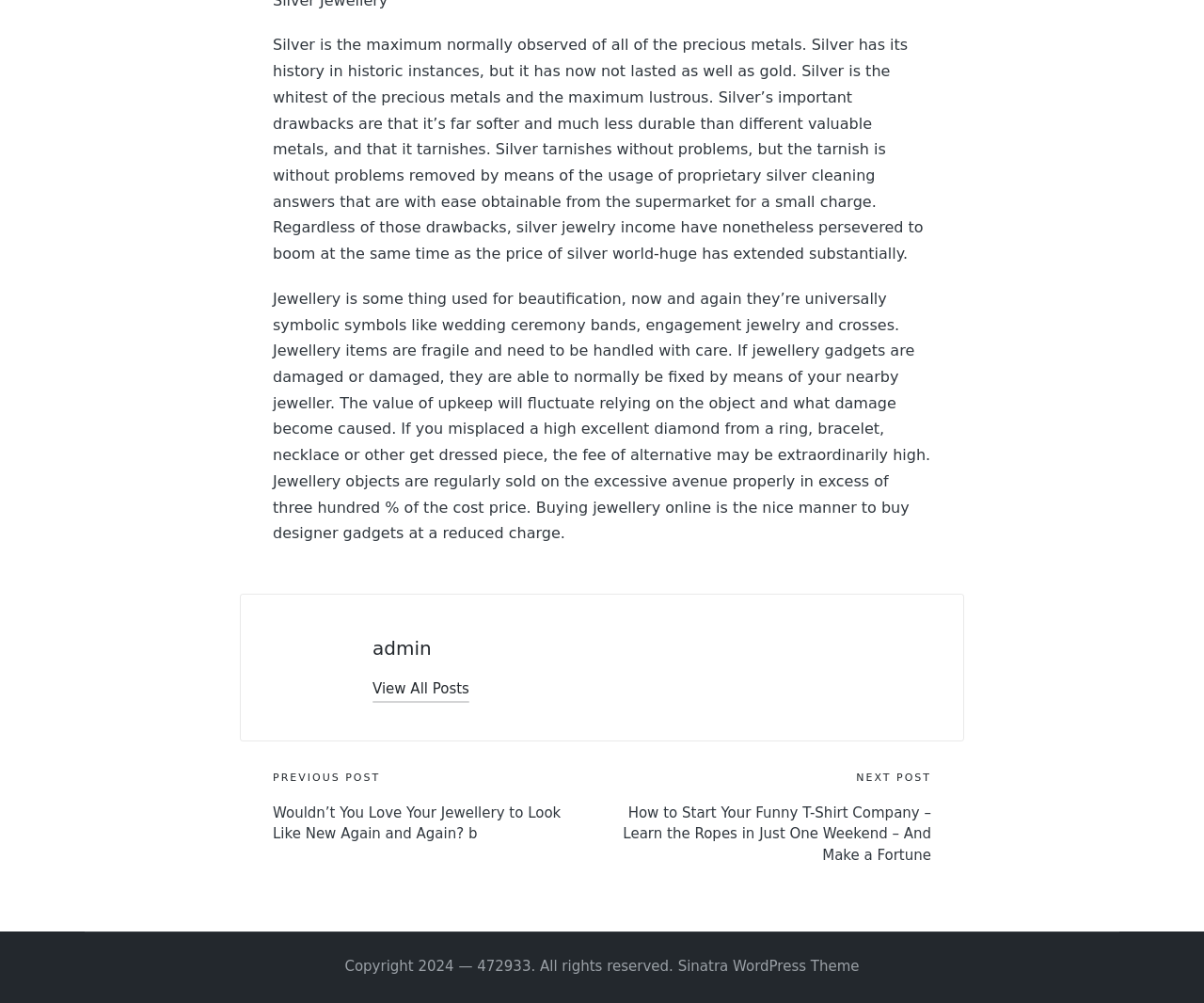Given the element description: "View All Posts", predict the bounding box coordinates of the UI element it refers to, using four float numbers between 0 and 1, i.e., [left, top, right, bottom].

[0.309, 0.674, 0.39, 0.699]